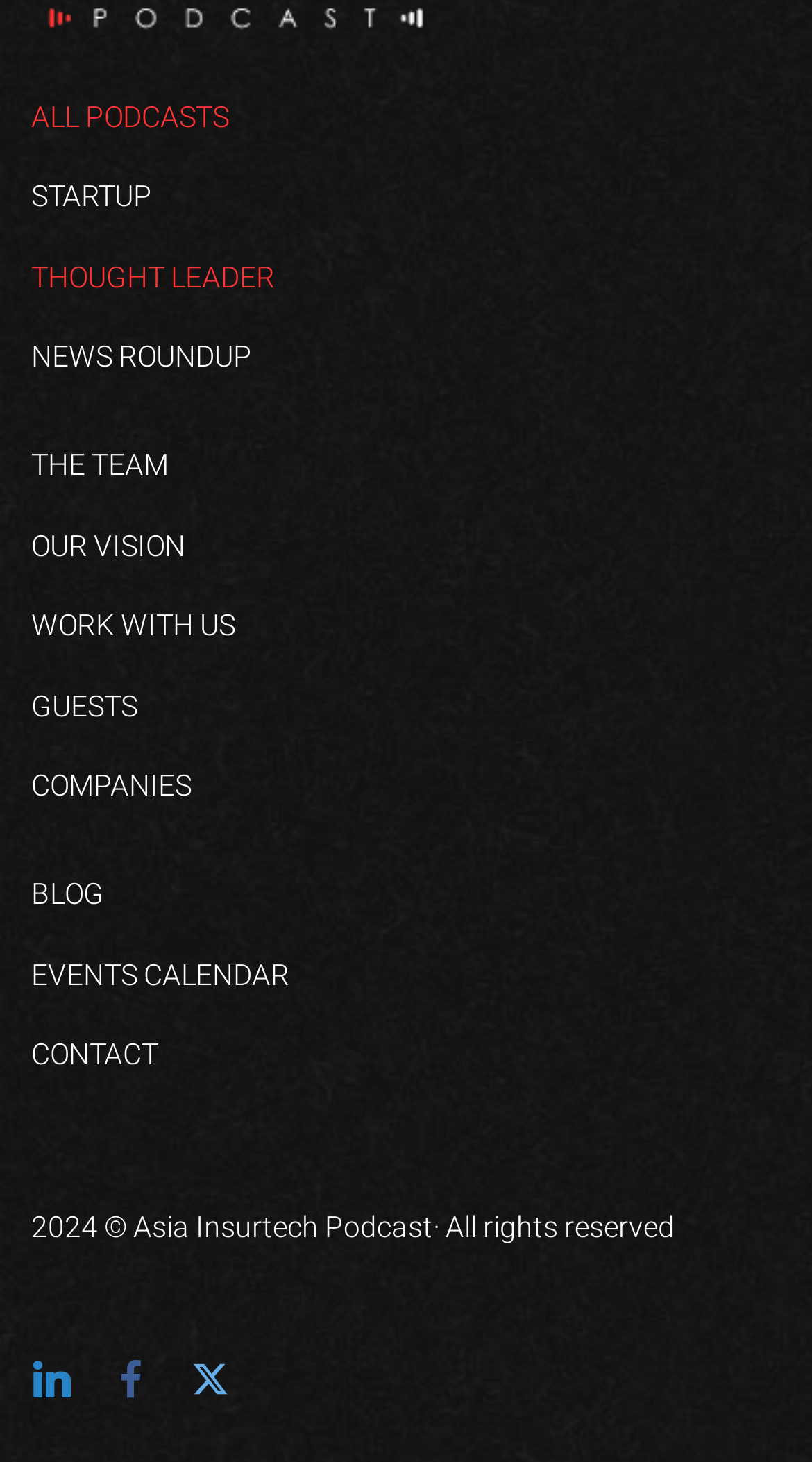Please identify the coordinates of the bounding box that should be clicked to fulfill this instruction: "View the Take Apart guides".

None